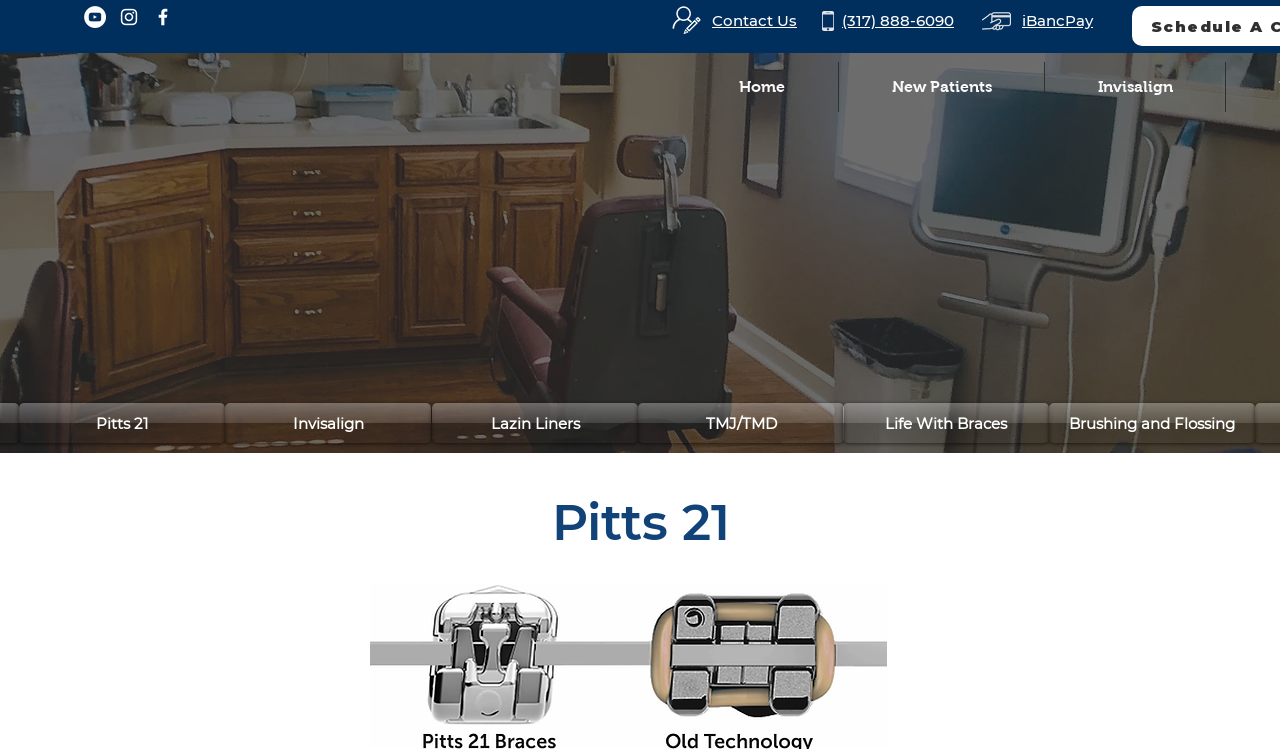What is the name of the payment method?
Examine the image and provide an in-depth answer to the question.

The payment method is listed as a heading on the webpage, and it is also a link, indicating that it can be clicked to learn more about the payment method or to make a payment.